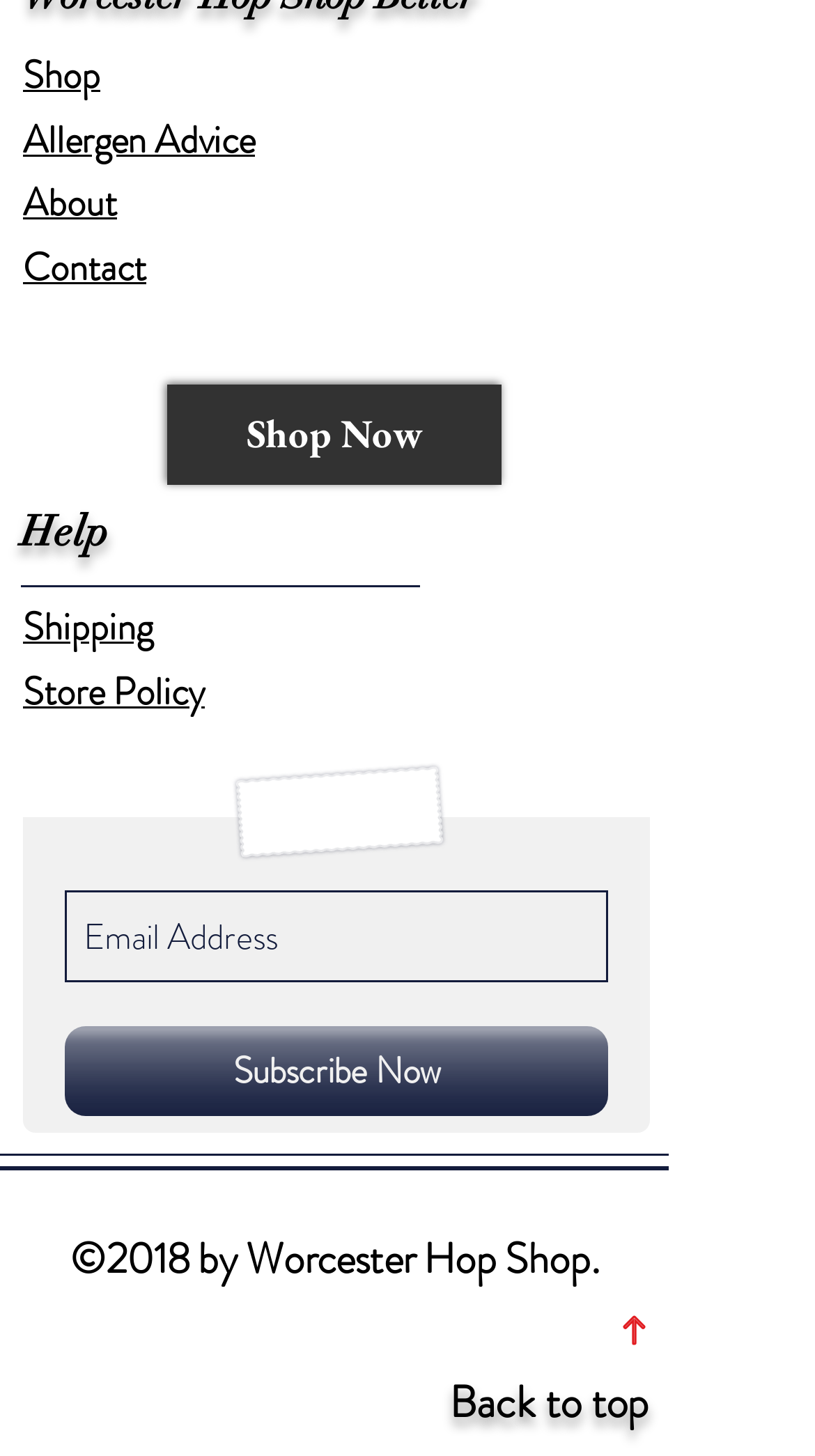Please identify the bounding box coordinates of the element that needs to be clicked to execute the following command: "Go to Allergen Advice". Provide the bounding box using four float numbers between 0 and 1, formatted as [left, top, right, bottom].

[0.028, 0.077, 0.313, 0.114]